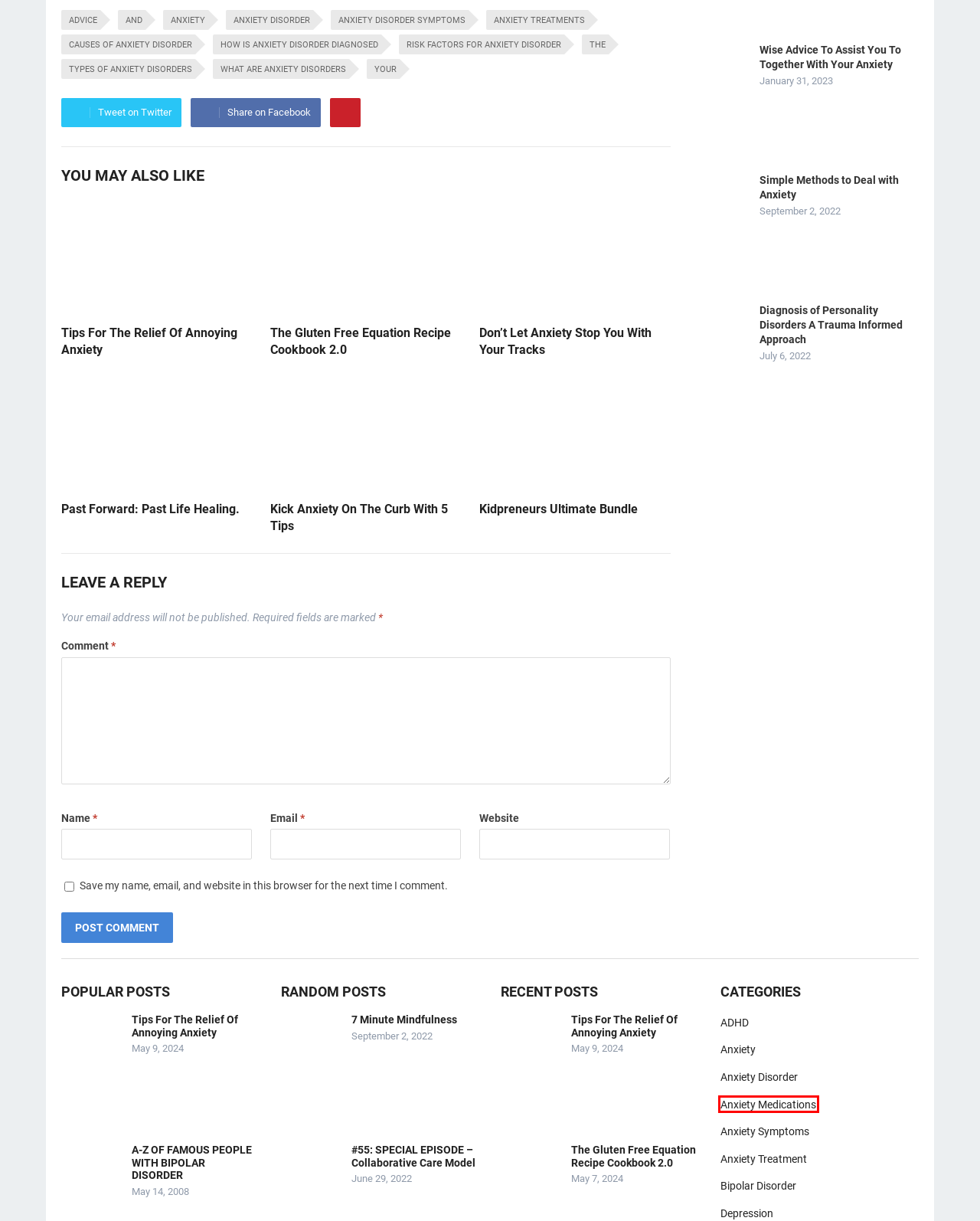You are given a screenshot depicting a webpage with a red bounding box around a UI element. Select the description that best corresponds to the new webpage after clicking the selected element. Here are the choices:
A. Seven Minute Mindfulness - Official Website
B. your - WhatDoesAnxietyFeelLike News
C. Tips For The Relief Of Annoying Anxiety - WhatDoesAnxietyFeelLike News - Anxiety
D. Home
E. Don't Let Anxiety Stop You With Your Tracks - WhatDoesAnxietyFeelLike News - Anxiety
F. Anxiety Medications - WhatDoesAnxietyFeelLike News
G. Depression - WhatDoesAnxietyFeelLike News
H. Anxiety Symptoms - WhatDoesAnxietyFeelLike News

F